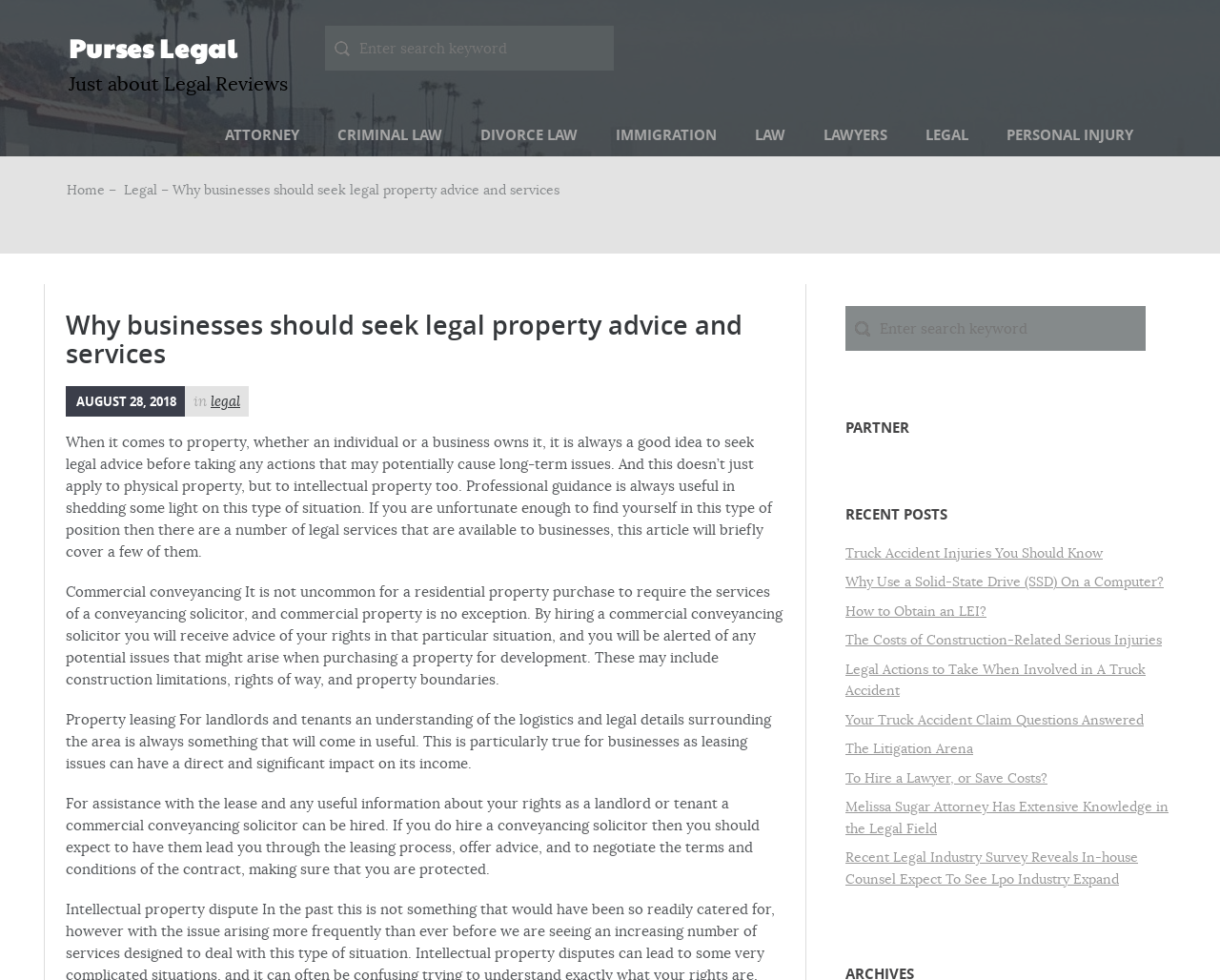Specify the bounding box coordinates for the region that must be clicked to perform the given instruction: "Explore recent posts".

[0.693, 0.516, 0.96, 0.535]